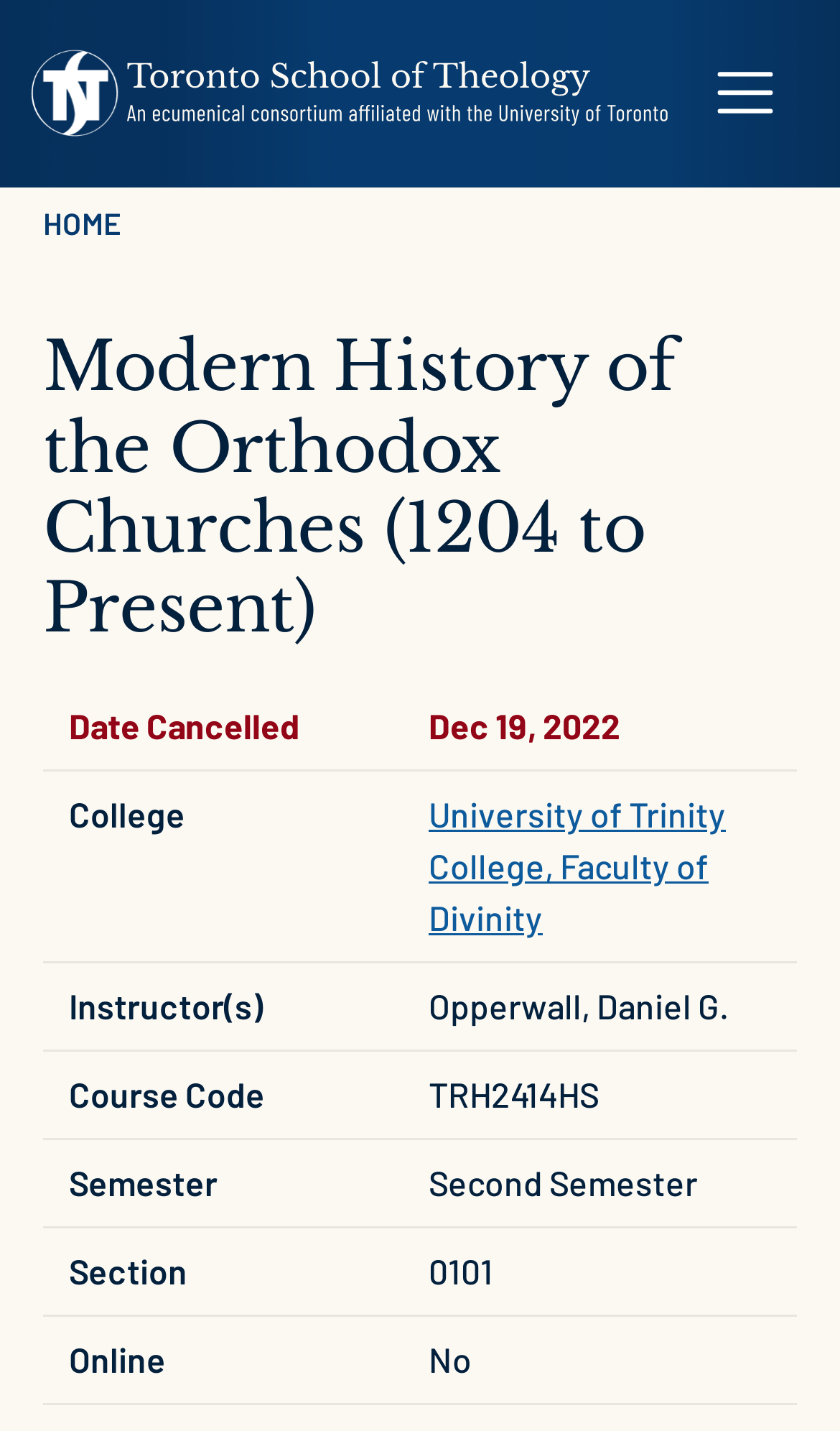What is the course code of the Modern History of the Orthodox Churches?
From the details in the image, answer the question comprehensively.

By examining the webpage, I found a table with various details about the course. In the row with the 'Course Code' header, I found the corresponding value 'TRH2414HS'.